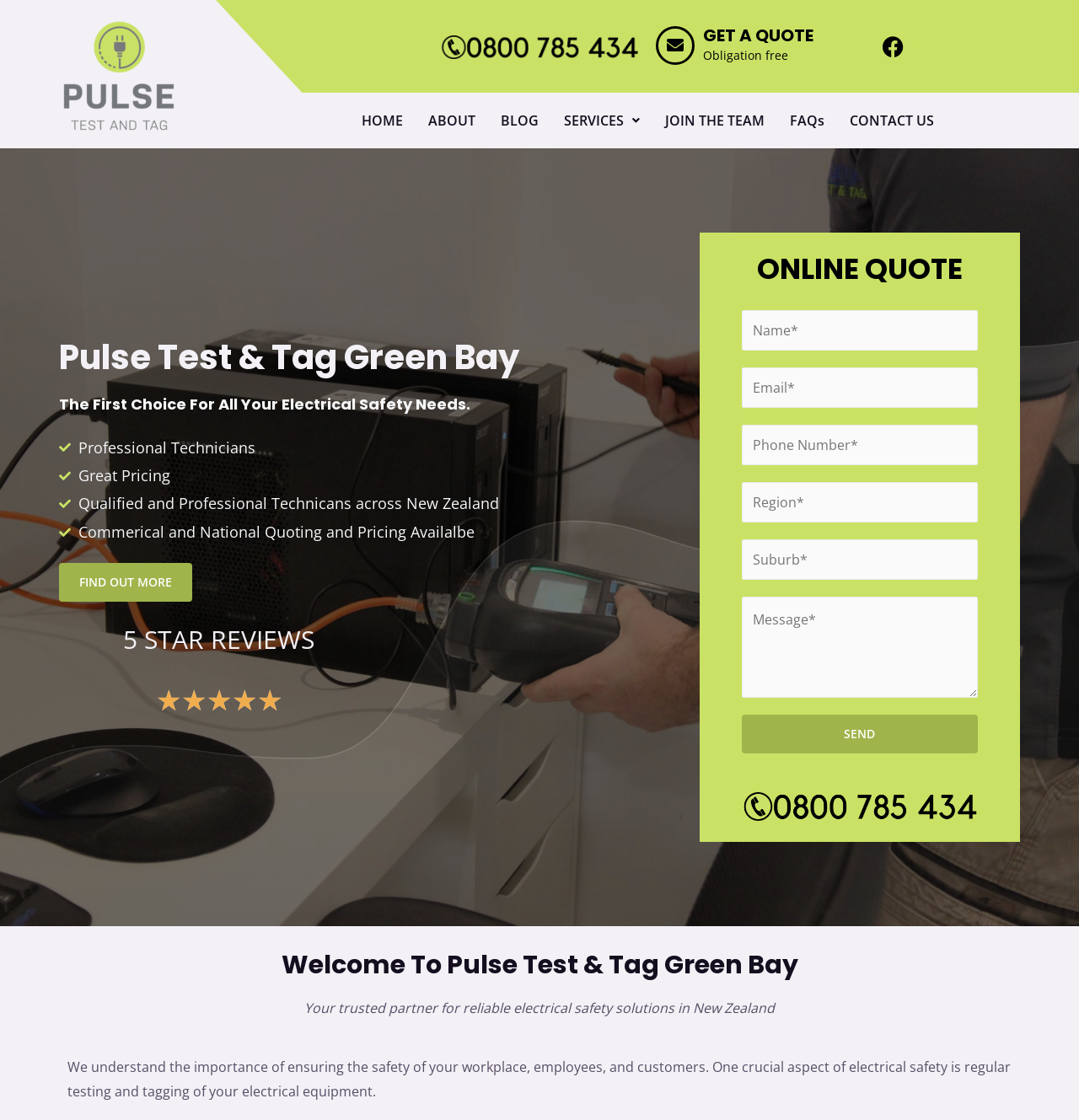Please identify the bounding box coordinates of the element I need to click to follow this instruction: "Fill in the 'Your Name' field".

[0.687, 0.277, 0.906, 0.313]